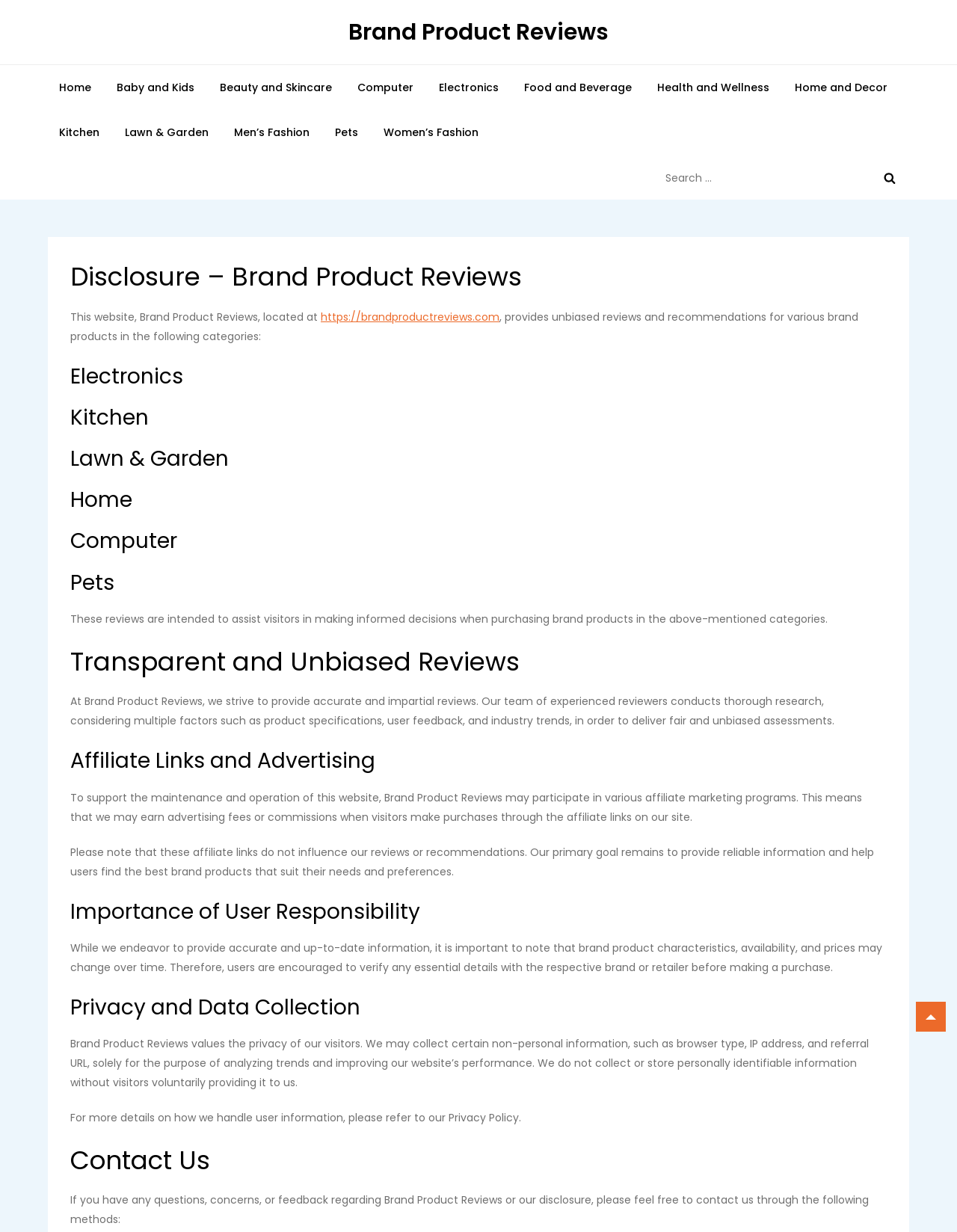Articulate a detailed summary of the webpage's content and design.

The webpage is titled "Disclosure – Brand Product Reviews" and appears to be a disclosure page for a product review website. At the top, there is a navigation menu with 12 links to different categories, including "Home", "Baby and Kids", "Beauty and Skincare", and more. Below the navigation menu, there is a search bar with a button and a label "Search for:".

The main content of the page is divided into several sections, each with a heading. The first section explains that the website provides unbiased reviews and recommendations for various brand products in different categories. The categories are listed below, including "Electronics", "Kitchen", "Lawn & Garden", and more.

The next section, "Transparent and Unbiased Reviews", explains the website's review process, stating that the team of reviewers conducts thorough research to deliver fair and unbiased assessments. The following section, "Affiliate Links and Advertising", discloses that the website may earn advertising fees or commissions through affiliate links, but assures that these links do not influence the reviews or recommendations.

The subsequent sections cover "Importance of User Responsibility", "Privacy and Data Collection", and "Contact Us". The "Importance of User Responsibility" section reminds users to verify product details with the respective brand or retailer before making a purchase. The "Privacy and Data Collection" section explains that the website collects non-personal information for analytical purposes and does not collect or store personally identifiable information without visitors' consent. The "Contact Us" section provides information on how to reach out to the website with questions or concerns.

At the bottom of the page, there is a link to an unknown destination.